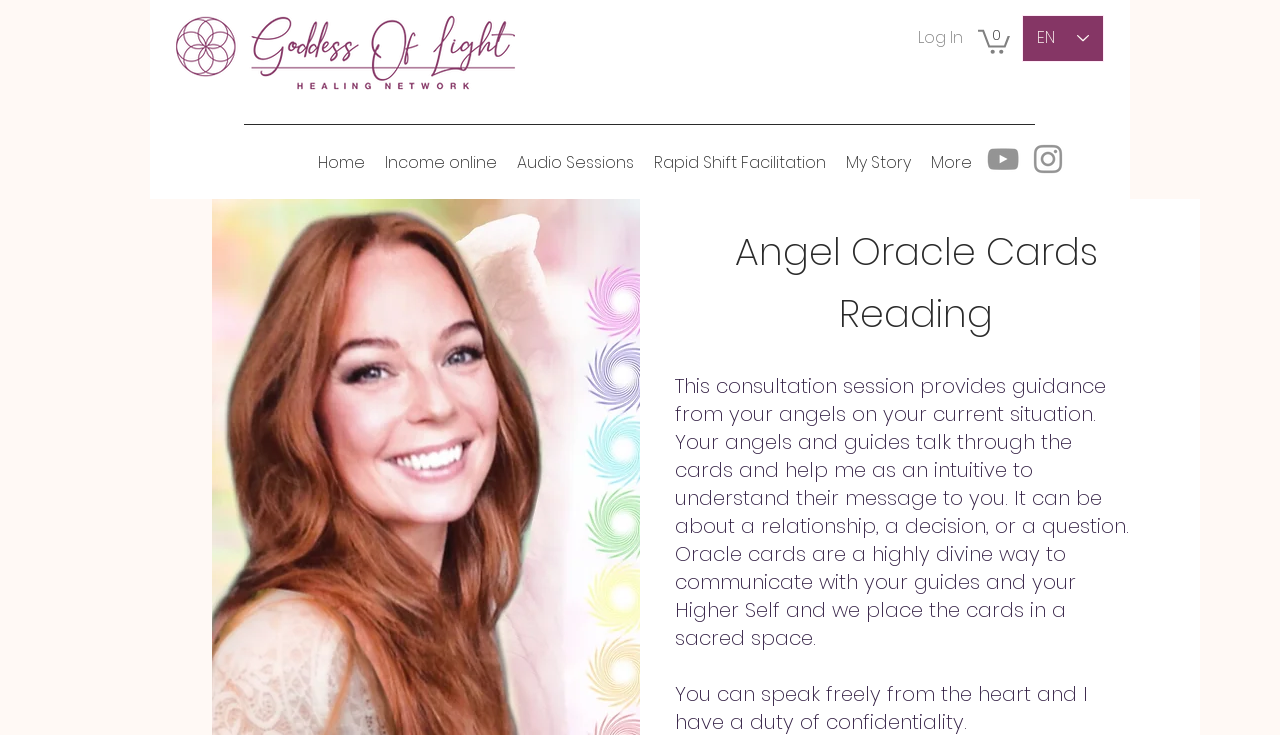Locate the heading on the webpage and return its text.

Angel Oracle Cards Reading